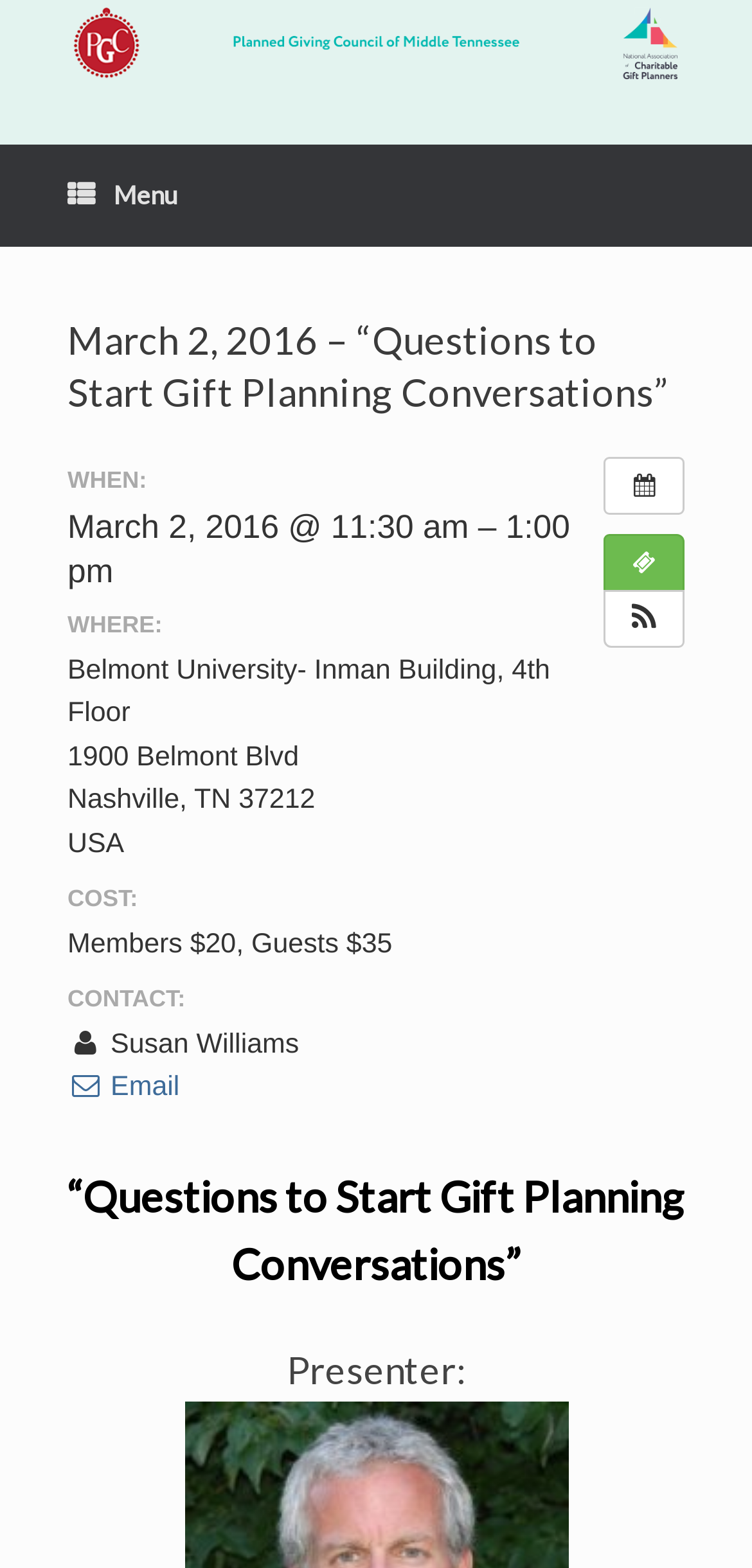Give a concise answer of one word or phrase to the question: 
Who is the presenter of the event?

Gregory J. Sharkey, J.D.